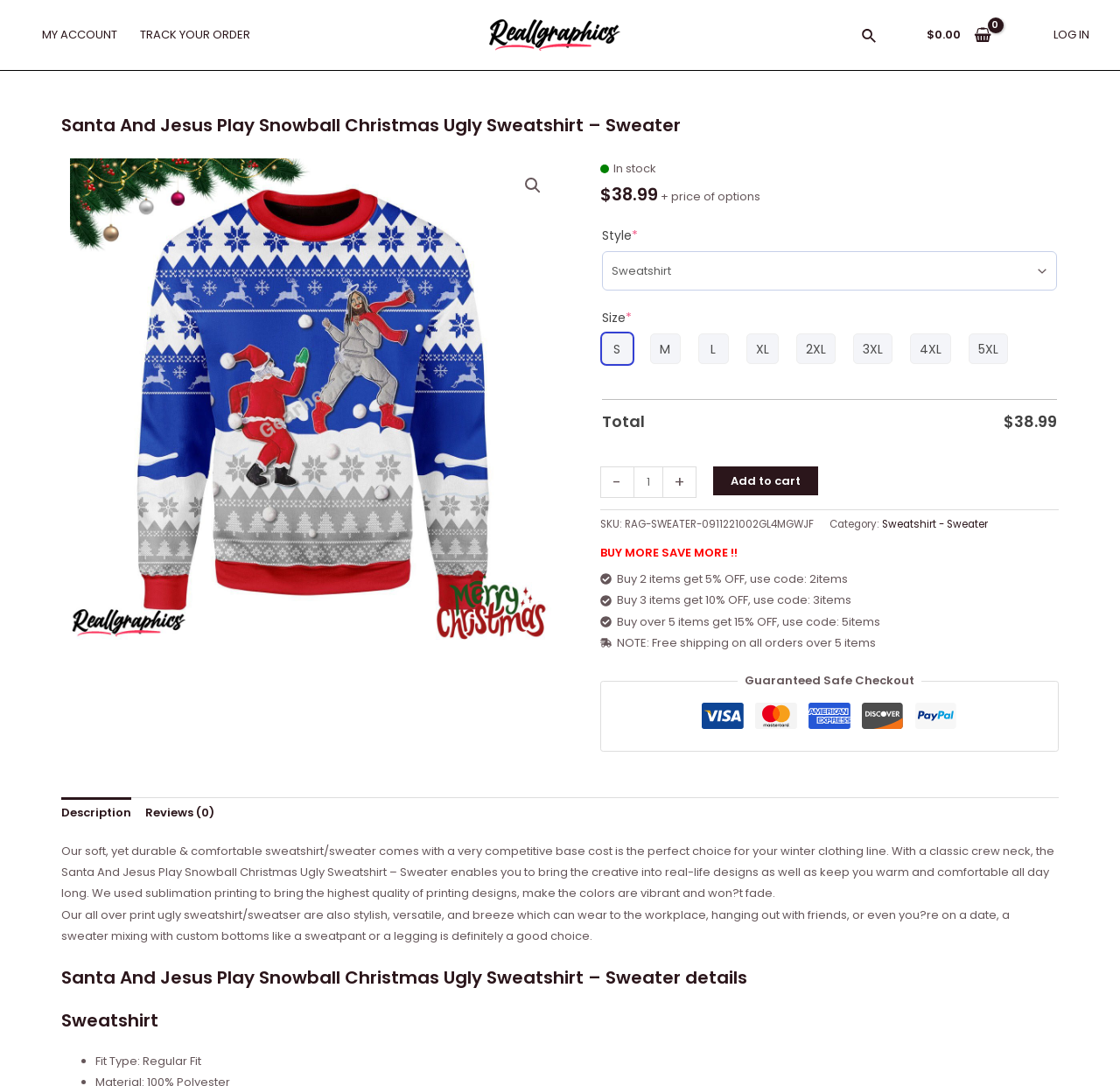Please find and report the bounding box coordinates of the element to click in order to perform the following action: "Click the 'LOG IN' link". The coordinates should be expressed as four float numbers between 0 and 1, in the format [left, top, right, bottom].

[0.941, 0.024, 0.973, 0.039]